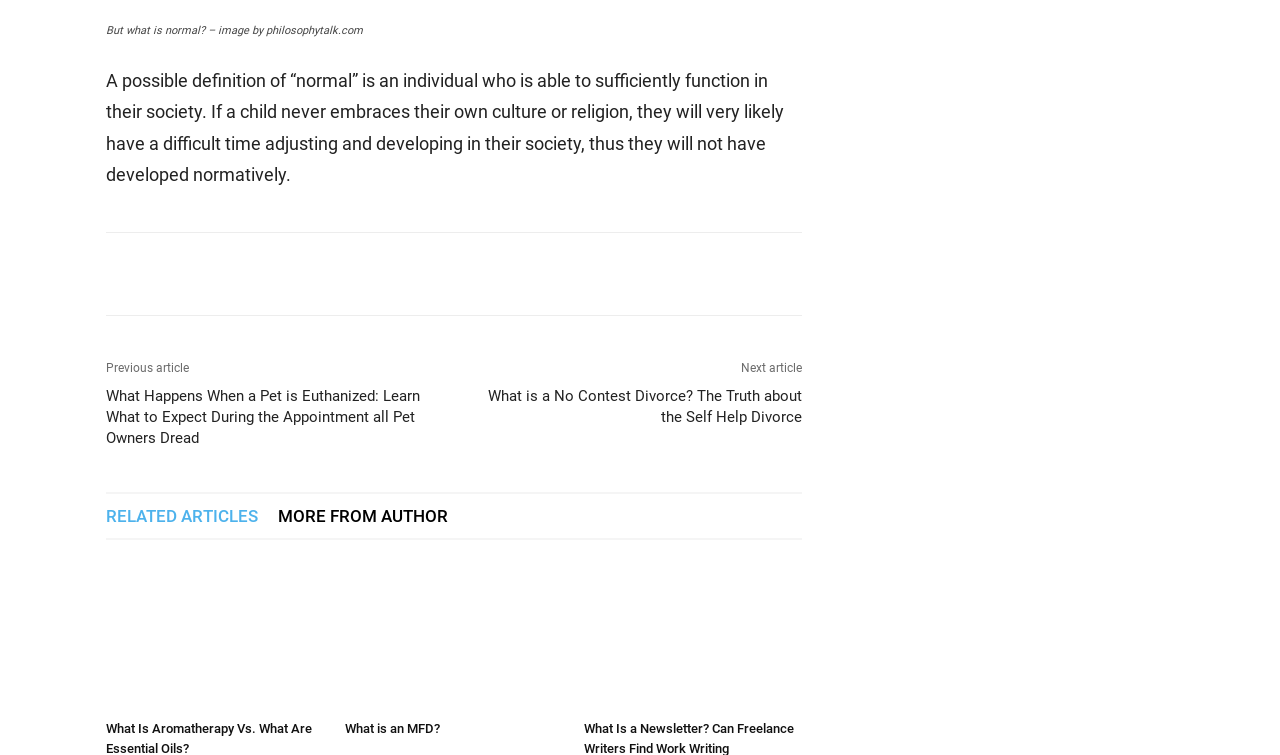Locate the bounding box coordinates of the clickable element to fulfill the following instruction: "Learn about essential oil uses". Provide the coordinates as four float numbers between 0 and 1 in the format [left, top, right, bottom].

[0.083, 0.745, 0.253, 0.944]